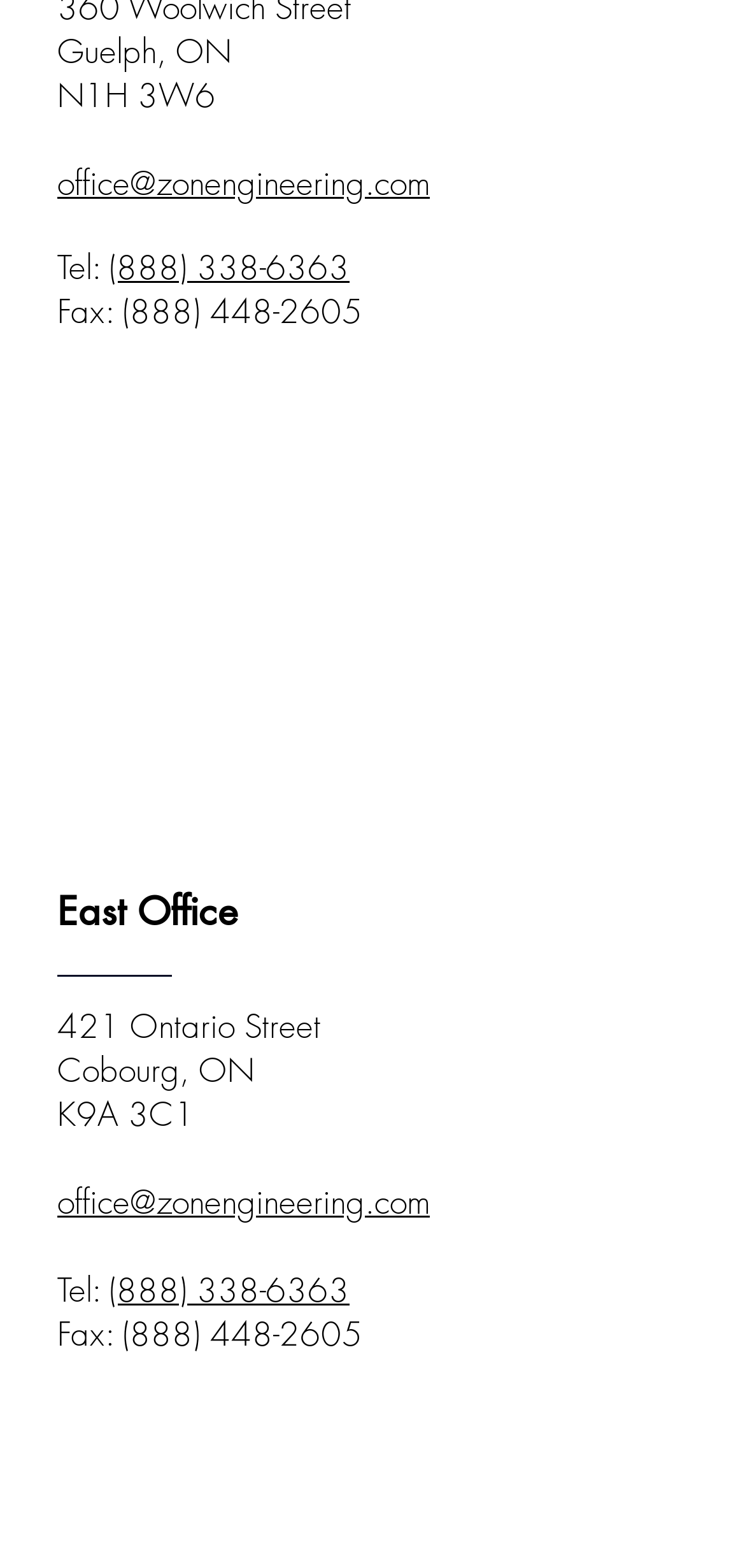Identify the bounding box for the UI element specified in this description: "office@zonengineering.com". The coordinates must be four float numbers between 0 and 1, formatted as [left, top, right, bottom].

[0.077, 0.102, 0.577, 0.13]